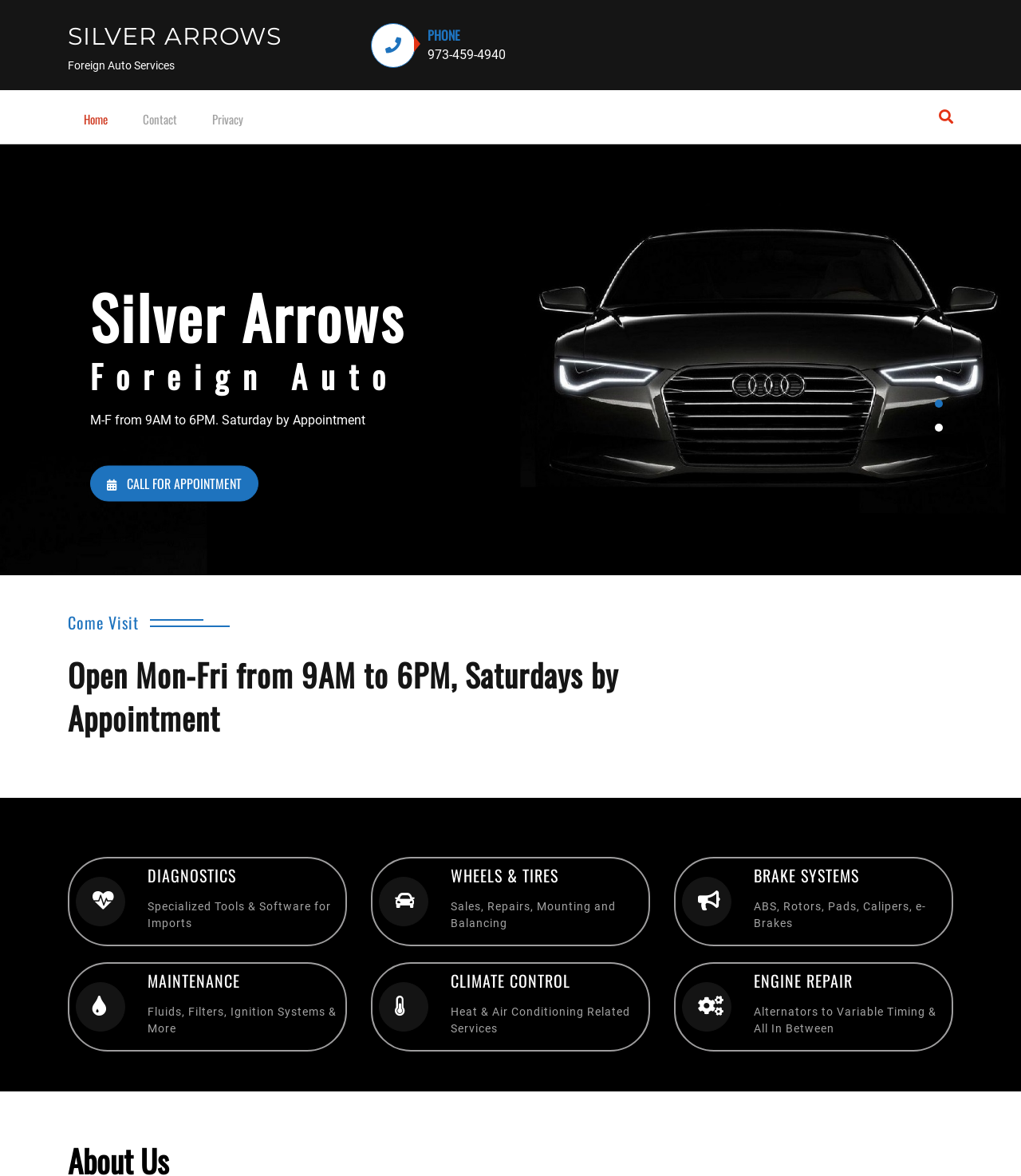What are the business hours of Silver Arrows?
Please utilize the information in the image to give a detailed response to the question.

I found the business hours by looking at the static text element with the content 'M-F from 9AM to 6PM. Saturday by Appointment' which is located below the heading 'Silver Arrows'.